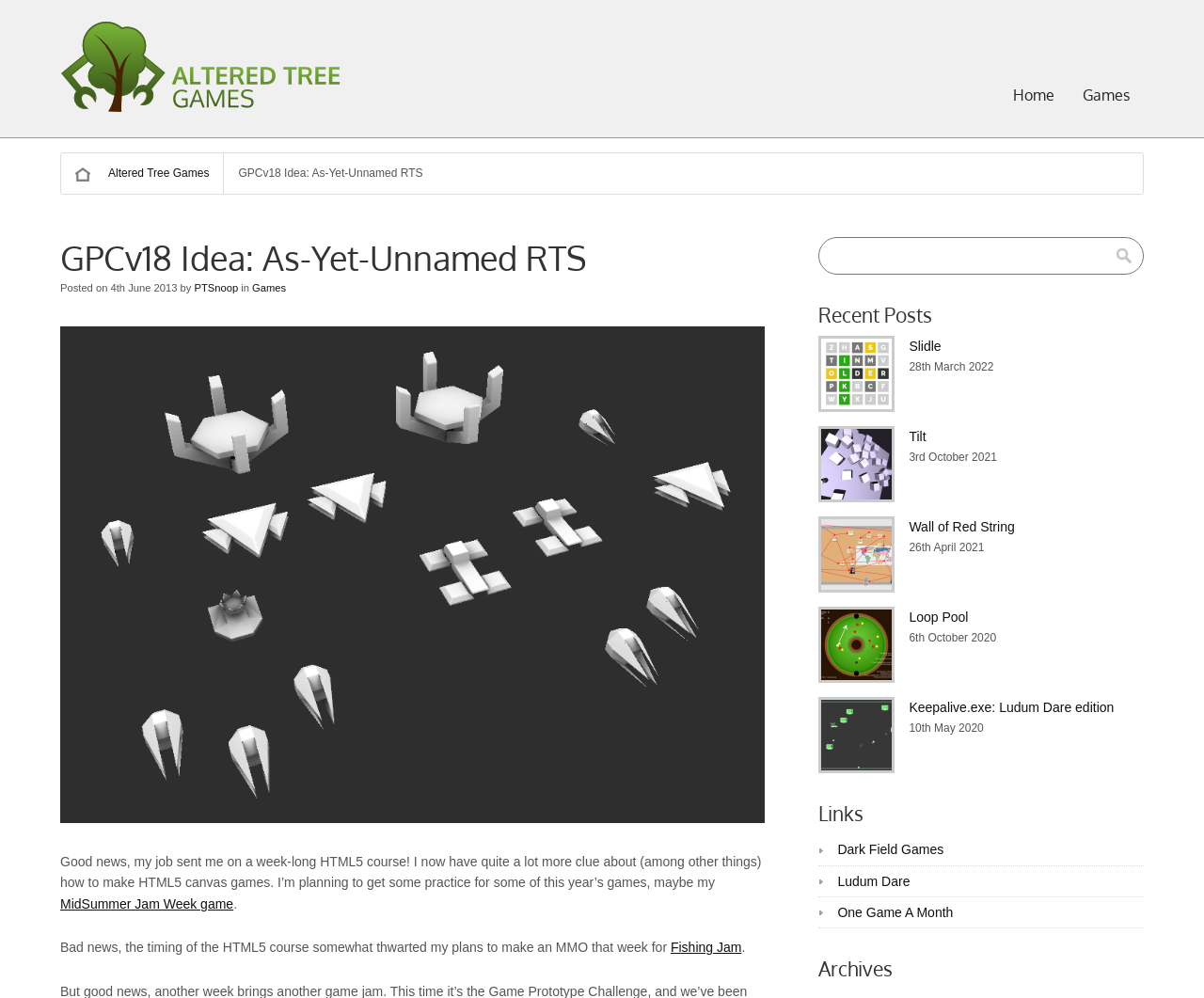Your task is to extract the text of the main heading from the webpage.

GPCv18 Idea: As-Yet-Unnamed RTS